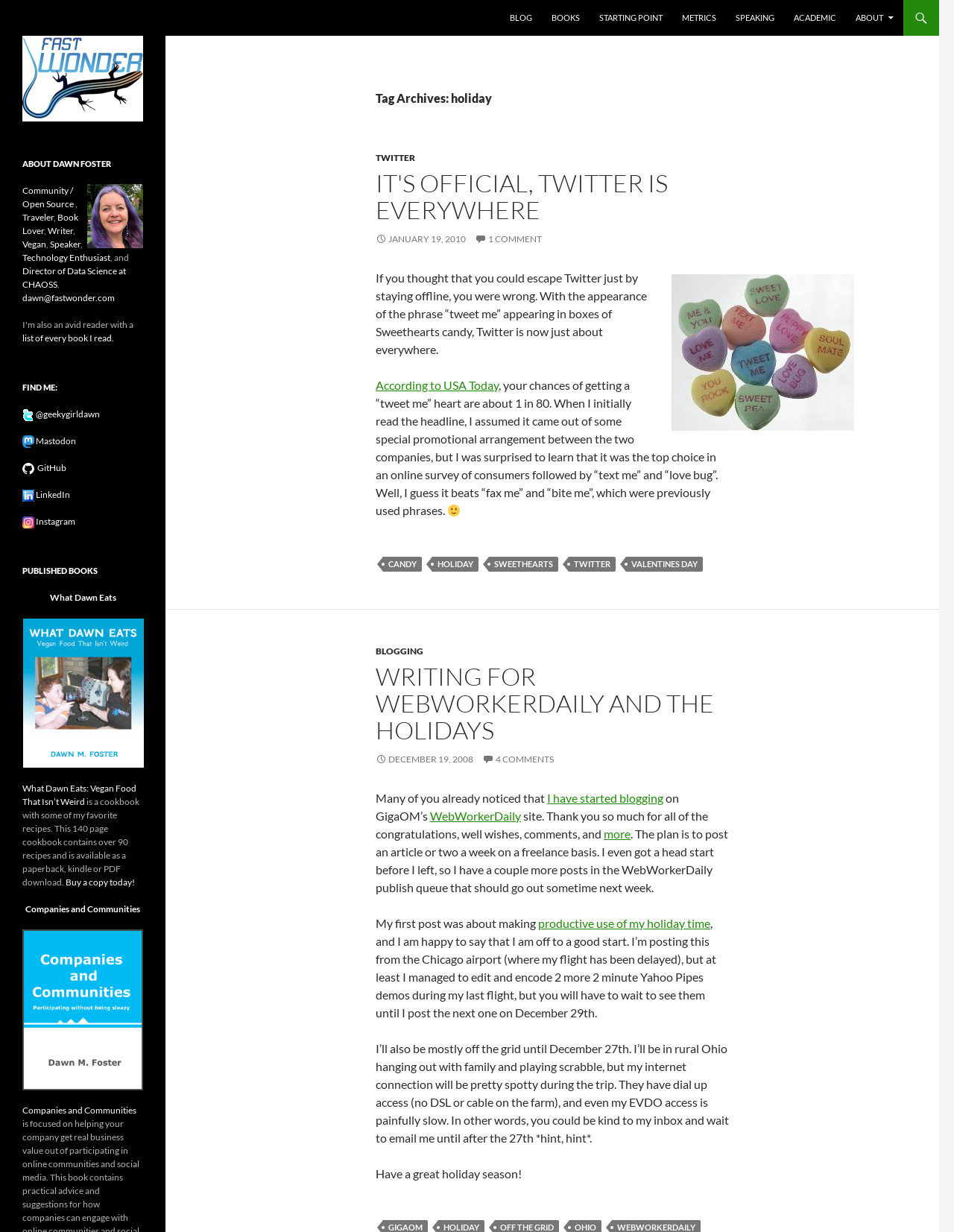Generate a thorough description of the webpage.

The webpage is a personal blog with a focus on technology, writing, and online communities. At the top, there is a heading "Fast Wonder" and a navigation menu with links to "BLOG", "BOOKS", "STARTING POINT", "METRICS", "SPEAKING", "ACADEMIC", and "ABOUT". 

Below the navigation menu, there is a header section with a heading "Tag Archives: holiday" and a link to "TWITTER". The main content area is divided into two sections. The first section has a heading "IT'S OFFICIAL, TWITTER IS EVERYWHERE" and discusses the appearance of Twitter in various aspects of life, including Sweethearts candy. There is an image of a tweetme icon and a paragraph of text explaining the phenomenon.

The second section has a heading "WRITING FOR WEBWORKERDAILY AND THE HOLIDAYS" and talks about the author's experience writing for WebWorkerDaily and their plans for the holiday season. There are several paragraphs of text and links to related articles.

On the right side of the page, there is a sidebar with a heading "Open source, Linux kernel research, online communities and other stuff I'm interested in posting." Below this, there is a section about the author, Dawn Foster, with links to her interests, including community/open source, traveler, book lover, writer, vegan, speaker, and technology enthusiast. There are also links to her email address, a list of books she has read, and her social media profiles on Twitter, Mastodon, GitHub, LinkedIn, and Instagram.

At the bottom of the page, there is a section with a heading "PUBLISHED BOOKS", but it does not contain any specific book titles or information.